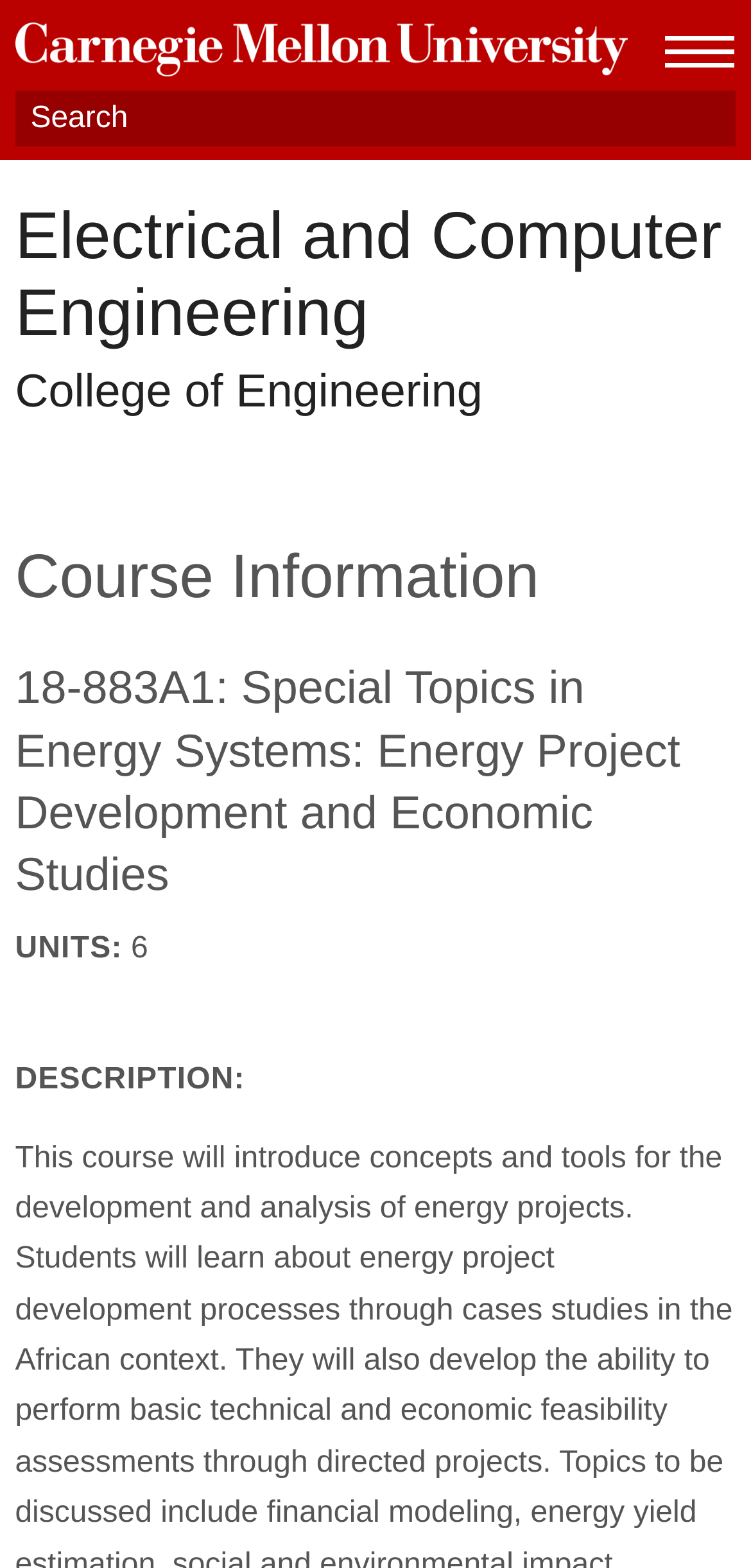Locate the UI element that matches the description Electrical and Computer Engineering in the webpage screenshot. Return the bounding box coordinates in the format (top-left x, top-left y, bottom-right x, bottom-right y), with values ranging from 0 to 1.

[0.02, 0.128, 0.98, 0.226]